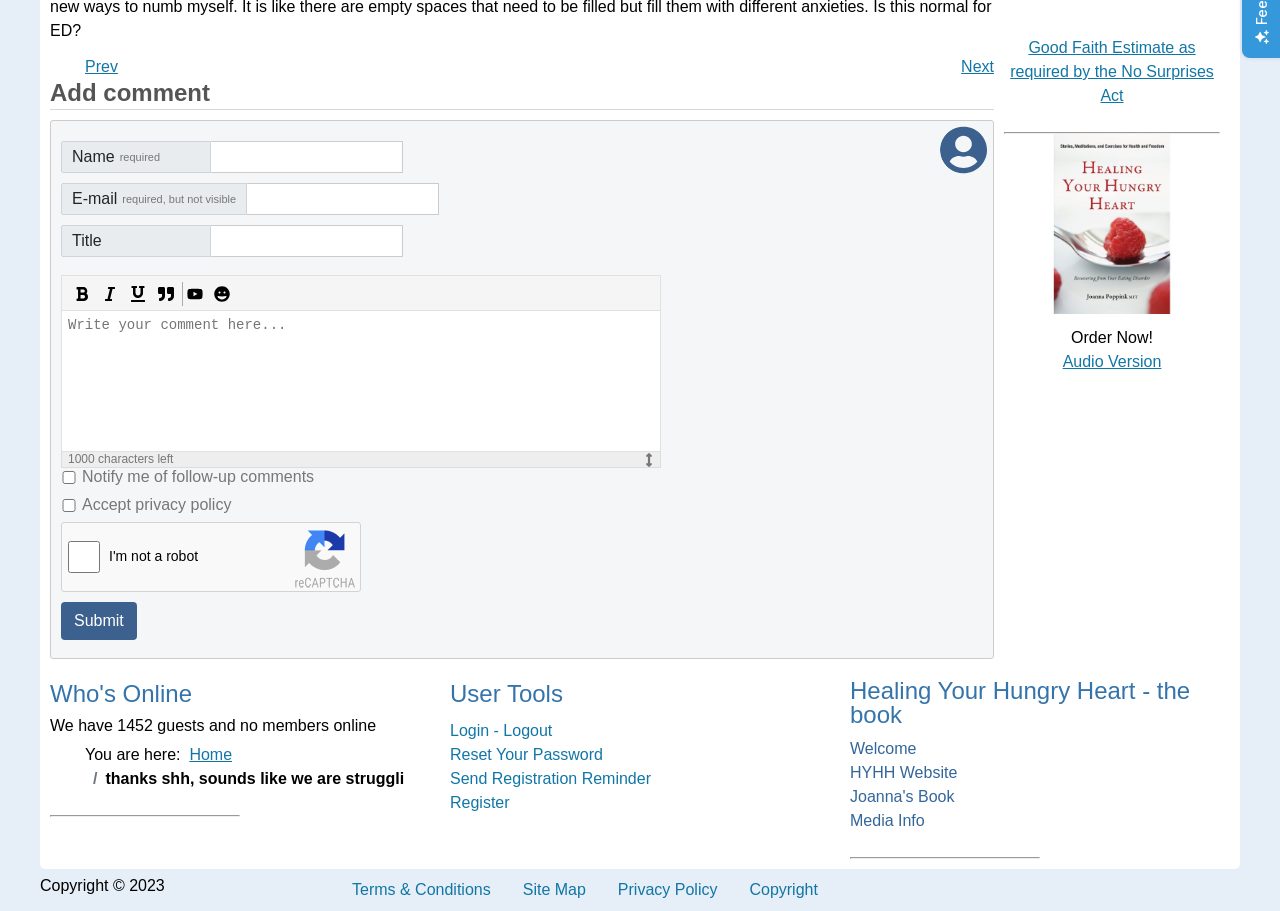Provide the bounding box coordinates for the UI element that is described by this text: "Submit". The coordinates should be in the form of four float numbers between 0 and 1: [left, top, right, bottom].

[0.058, 0.672, 0.097, 0.69]